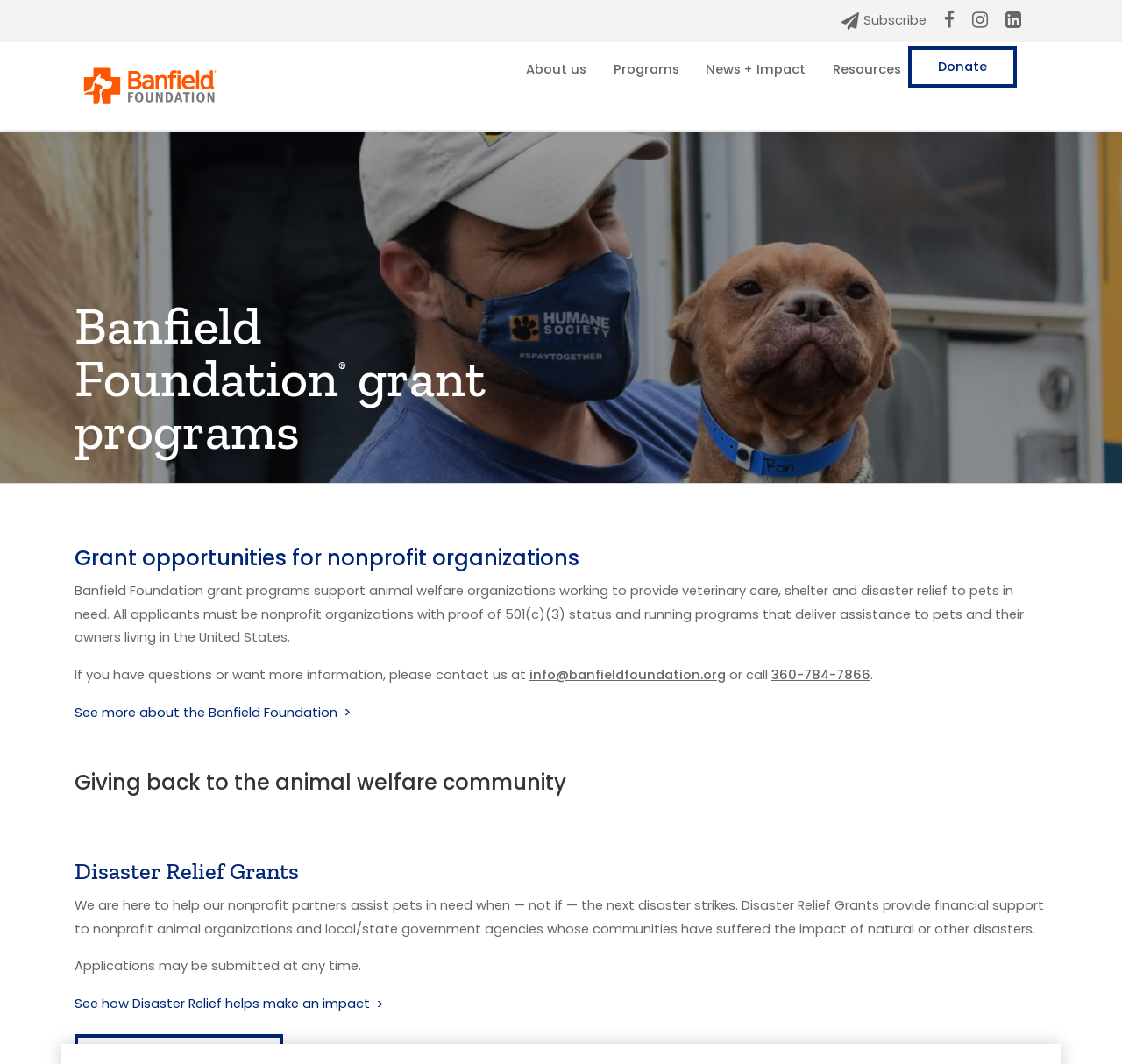How can one contact the Banfield Foundation for more information?
Look at the image and construct a detailed response to the question.

The webpage provides an email address 'info@banfieldfoundation.org' and a phone number '360-784-7866' for contacting the Banfield Foundation for more information, indicating that one can reach out to them through these means.